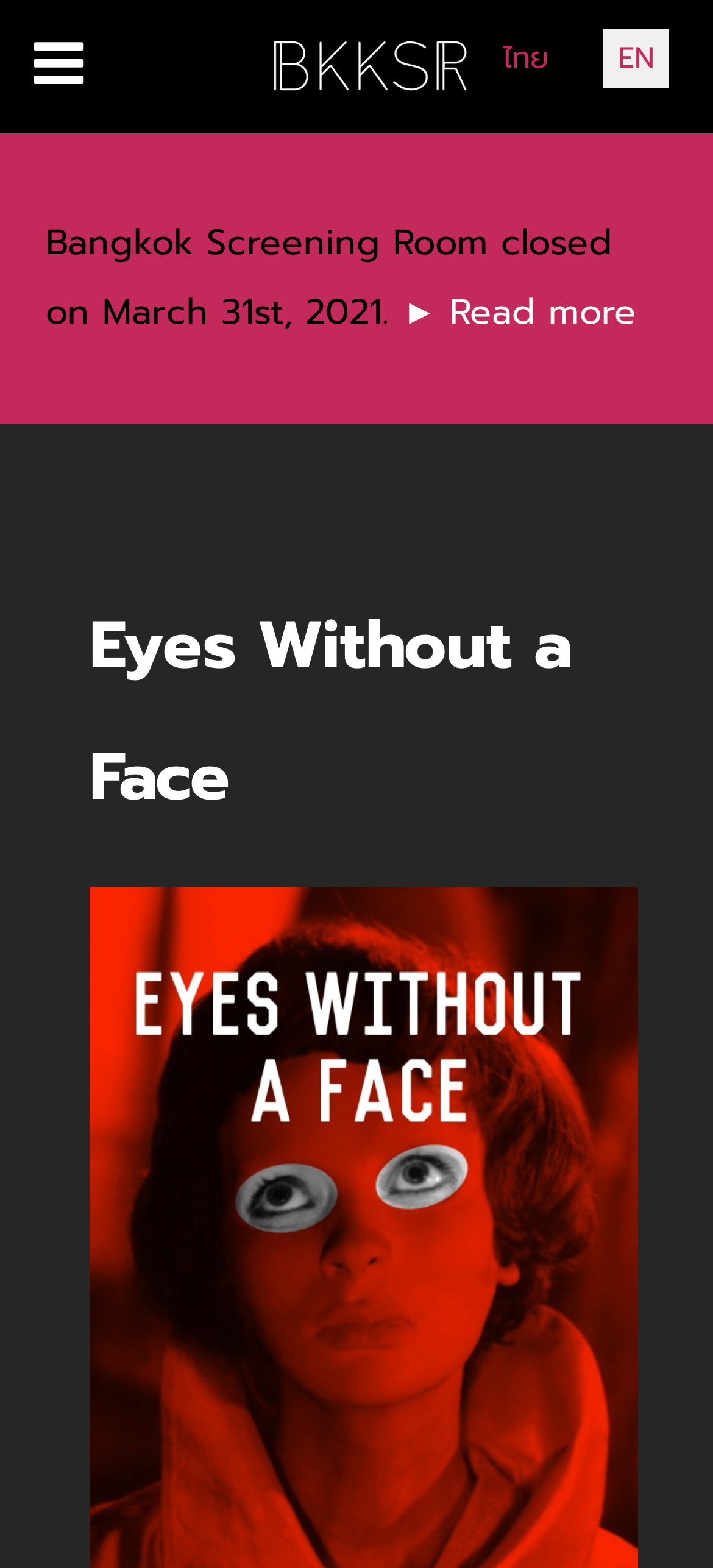Describe all significant elements and features of the webpage.

The webpage is the homepage of Bangkok Screening Room, an independent arthouse cinema in Bangkok that operated from 2016 to 2021. At the top left of the page, there is a navigation menu. Below it, a horizontal link spans across the page, taking up most of the width. To the right of the navigation menu, there is a language selection list with two options: "ไทย" and "EN". 

Below the language selection list, there is a static text announcing that Bangkok Screening Room closed on March 31st, 2021. Next to this text, there is a "Read more" link. 

Further down the page, there is a prominent heading titled "Eyes Without a Face", which likely refers to a film or event.